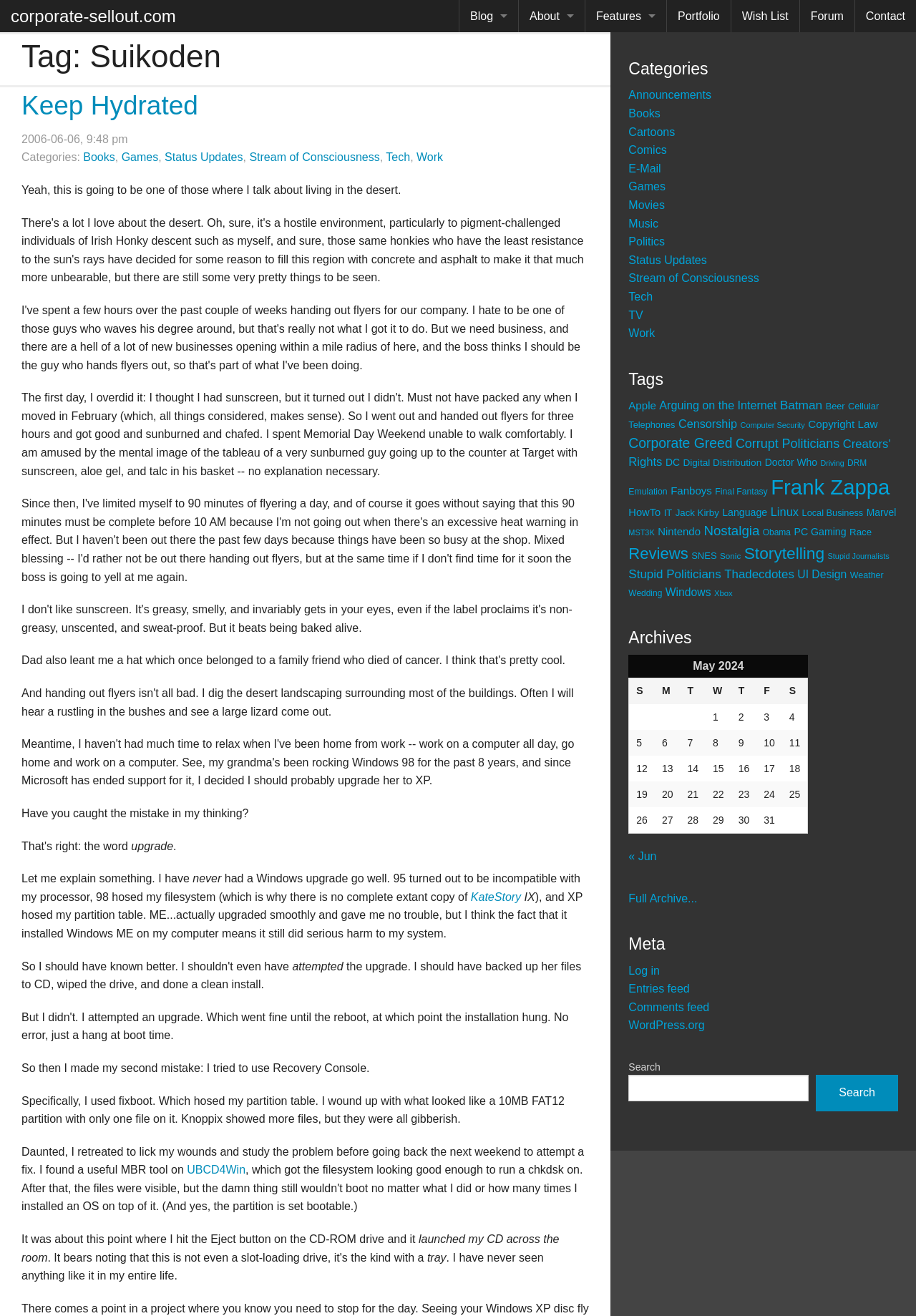Please specify the bounding box coordinates of the clickable region necessary for completing the following instruction: "explore categories". The coordinates must consist of four float numbers between 0 and 1, i.e., [left, top, right, bottom].

[0.686, 0.044, 0.98, 0.061]